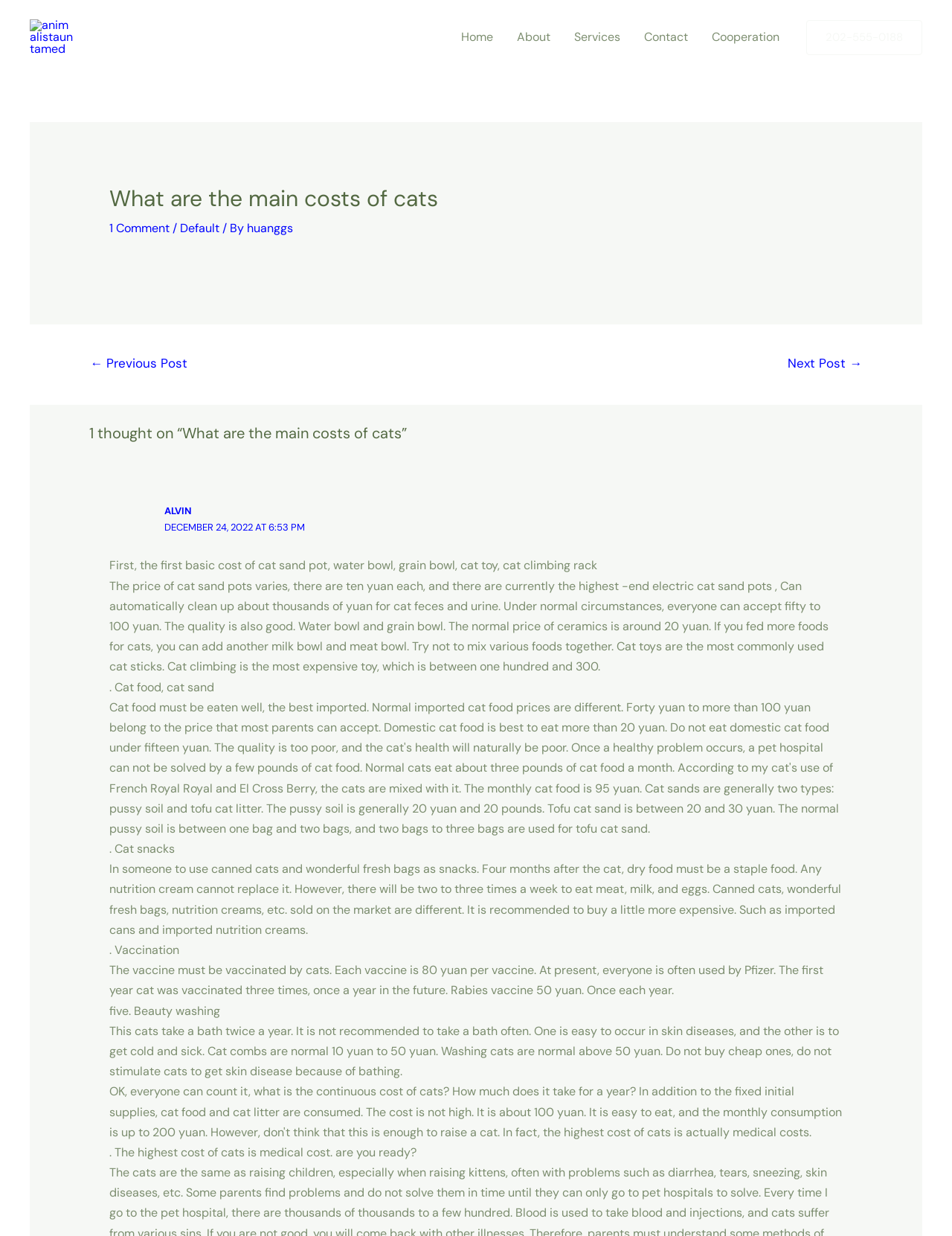How many links are in the navigation section?
With the help of the image, please provide a detailed response to the question.

I counted the number of link elements under the navigation section with the text 'Site Navigation', which are 'Home', 'About', 'Services', 'Contact', and 'Cooperation', located at the top center of the webpage, with a bounding box coordinate of [0.472, 0.009, 0.831, 0.051].